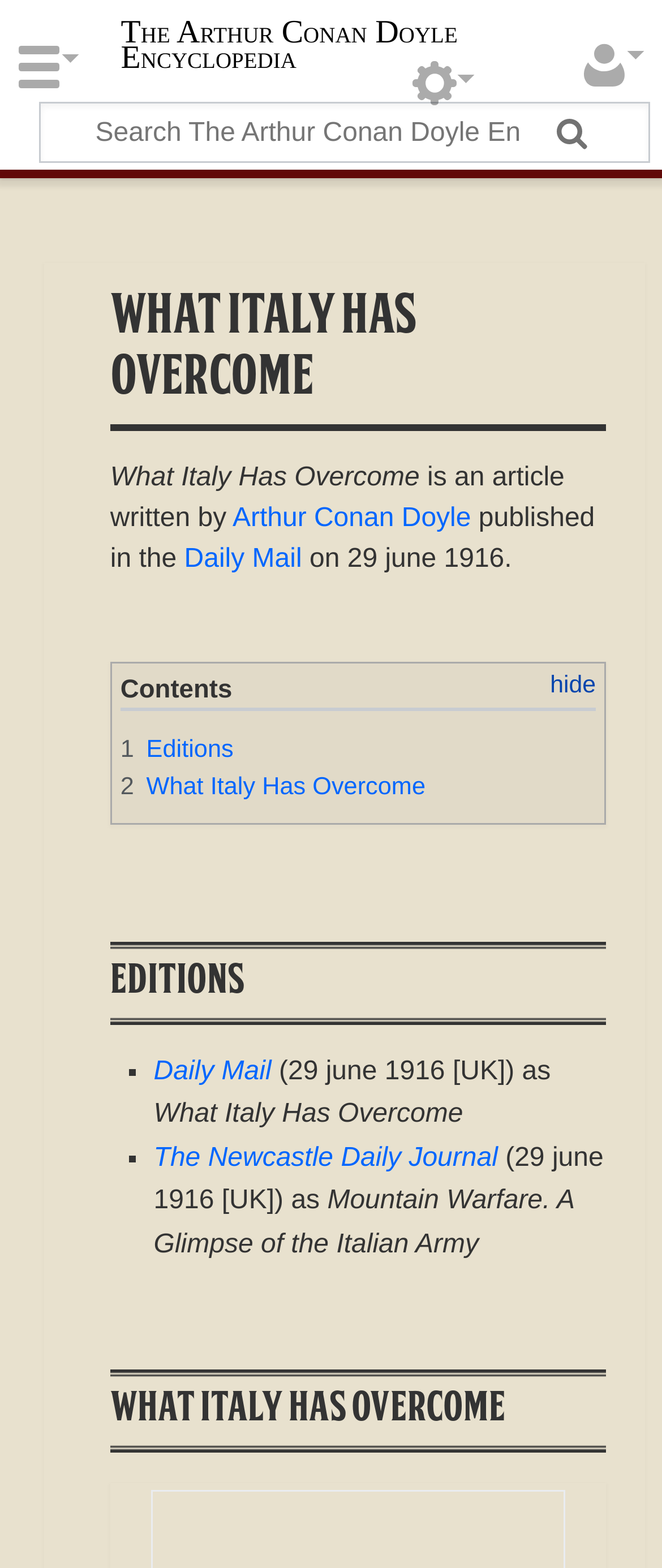Could you identify the text that serves as the heading for this webpage?

What Italy Has Overcome